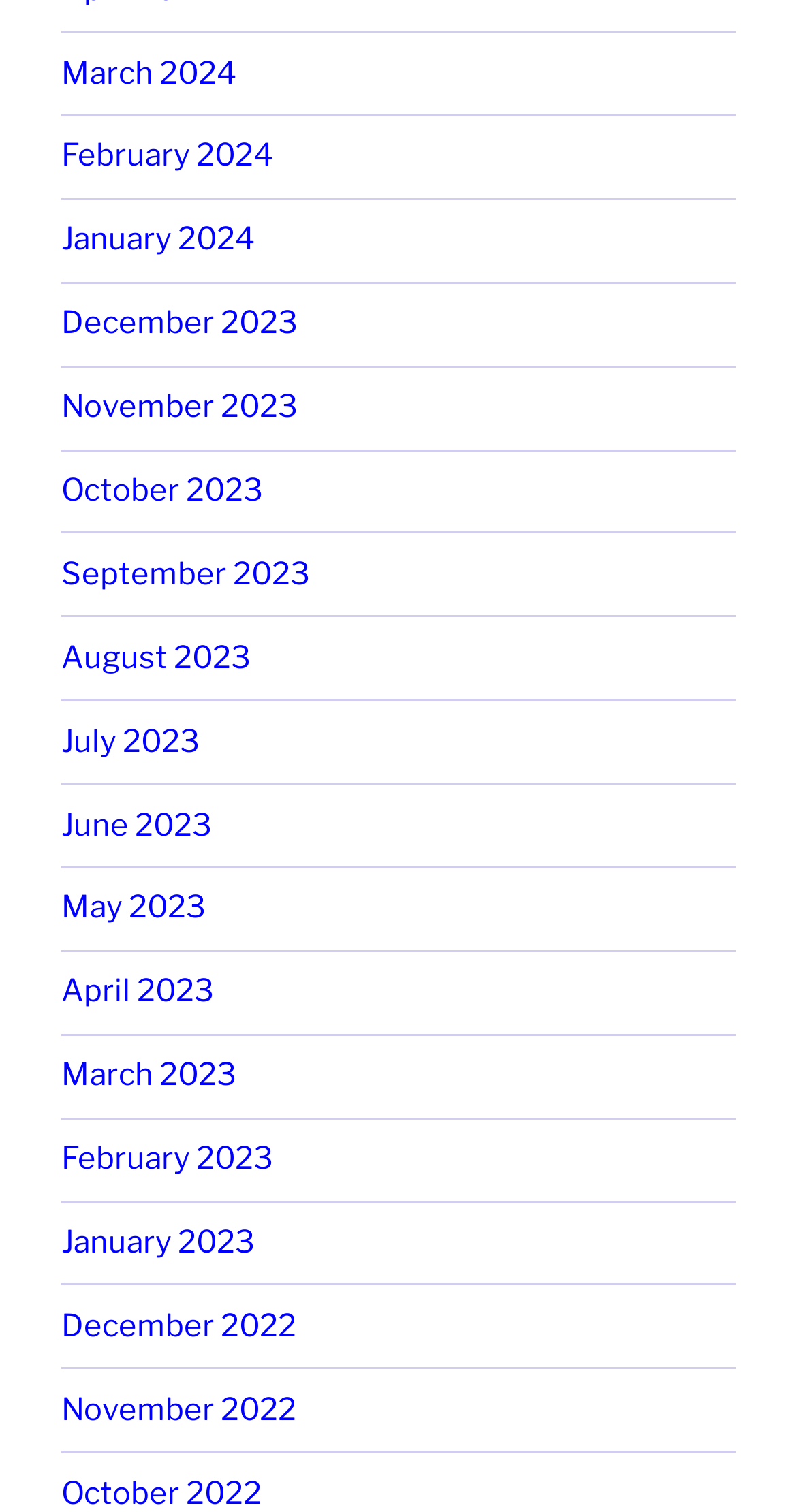Respond concisely with one word or phrase to the following query:
Are the months listed in chronological order?

Yes